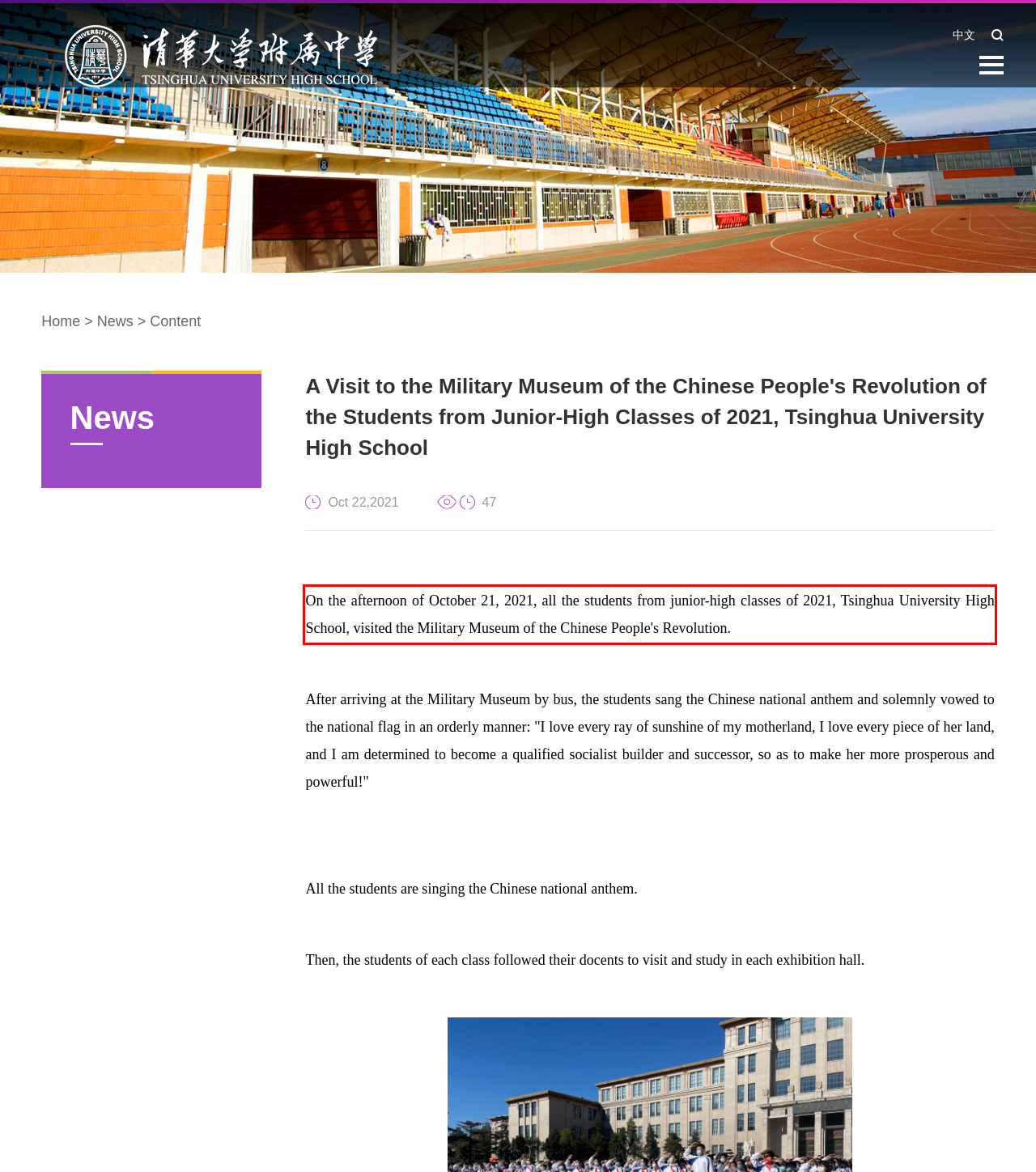Observe the screenshot of the webpage that includes a red rectangle bounding box. Conduct OCR on the content inside this red bounding box and generate the text.

On the afternoon of October 21, 2021, all the students from junior-high classes of 2021, Tsinghua University High School, visited the Military Museum of the Chinese People's Revolution.